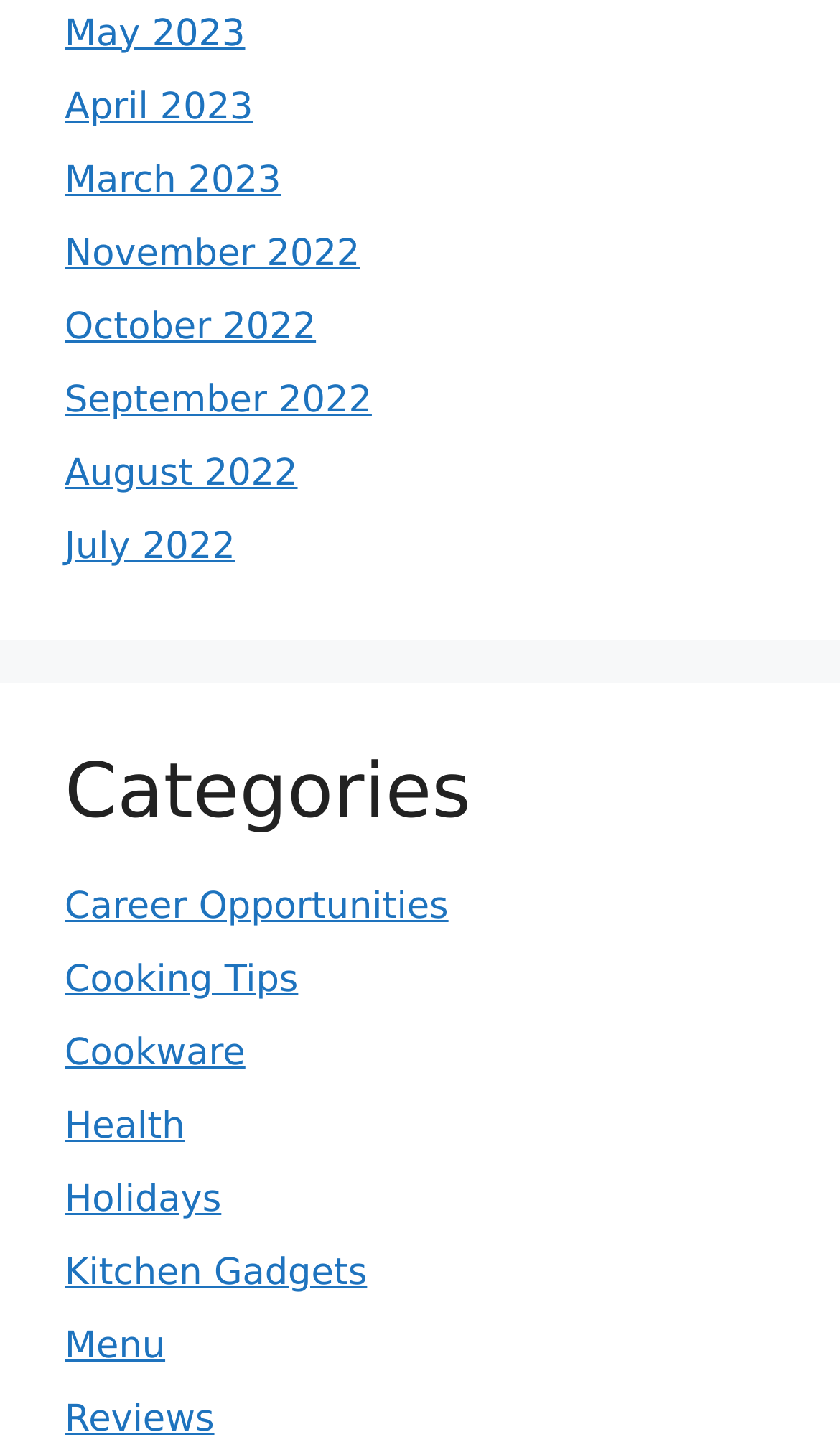What is the last category listed?
Look at the screenshot and provide an in-depth answer.

After counting the categories, I found that the last category listed is 'Menu', which is the 7th category under the 'Categories' heading.